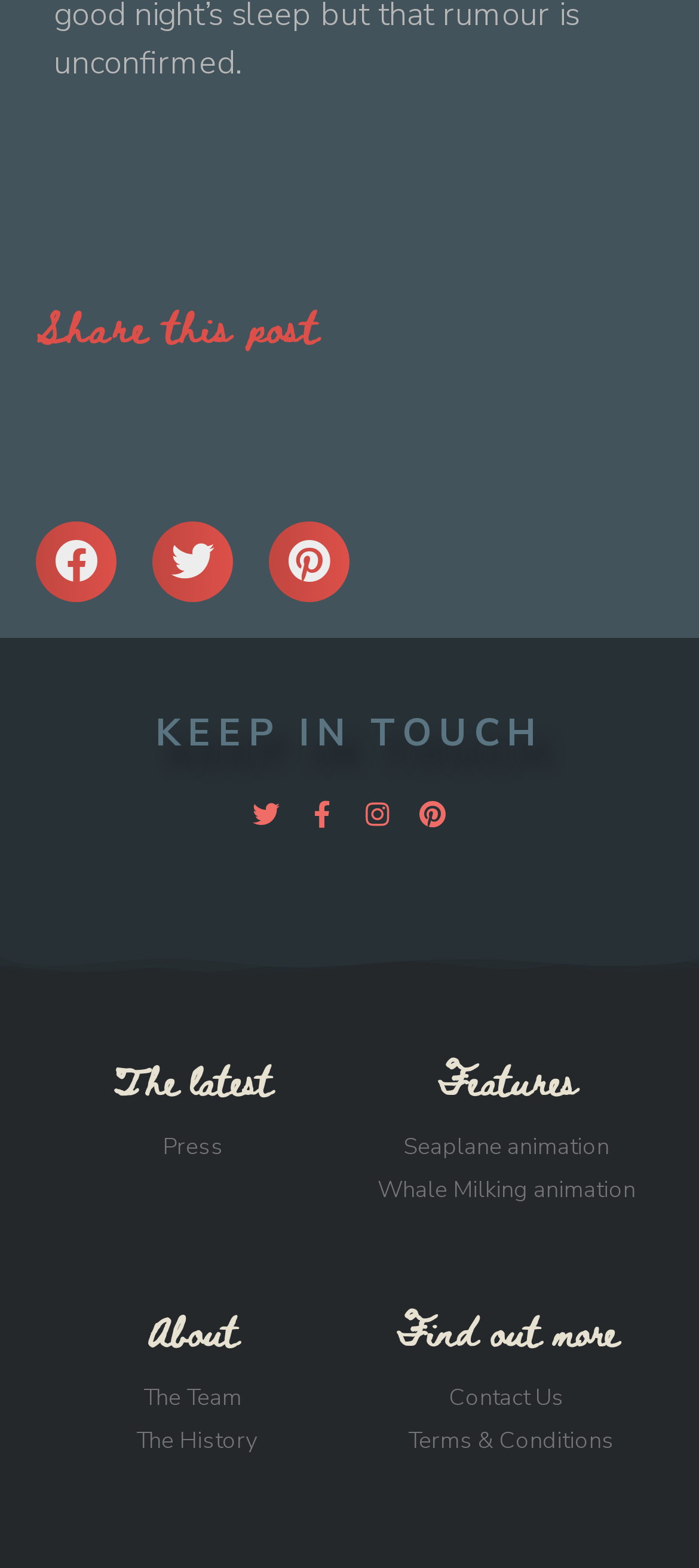What is the last link under 'About' section?
Using the picture, provide a one-word or short phrase answer.

The History